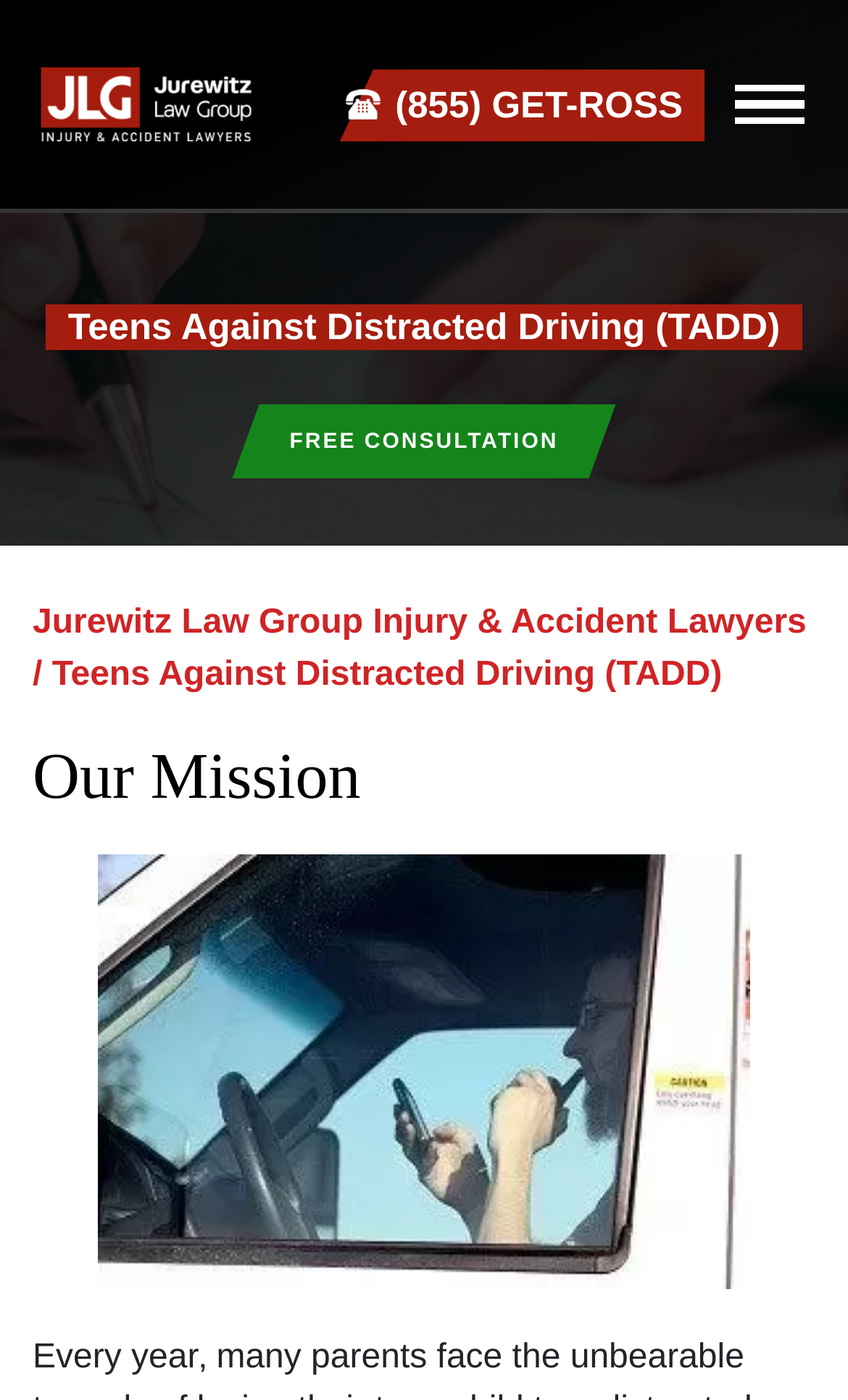Provide a one-word or short-phrase answer to the question:
Is there an image of a phone on the webpage?

Yes